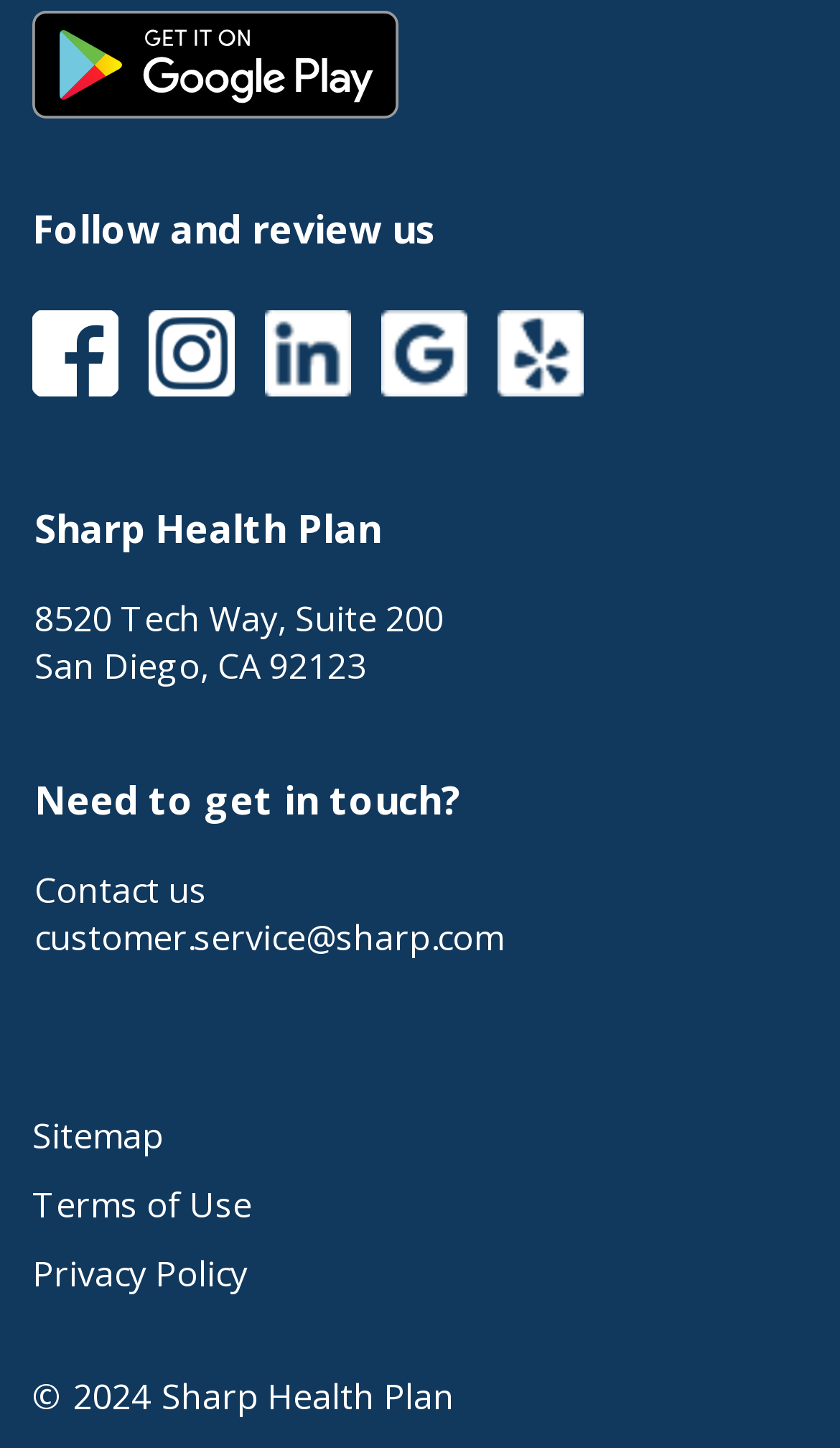Kindly determine the bounding box coordinates for the clickable area to achieve the given instruction: "Follow Sharp Health Plan on Google Play".

[0.038, 0.007, 0.5, 0.097]